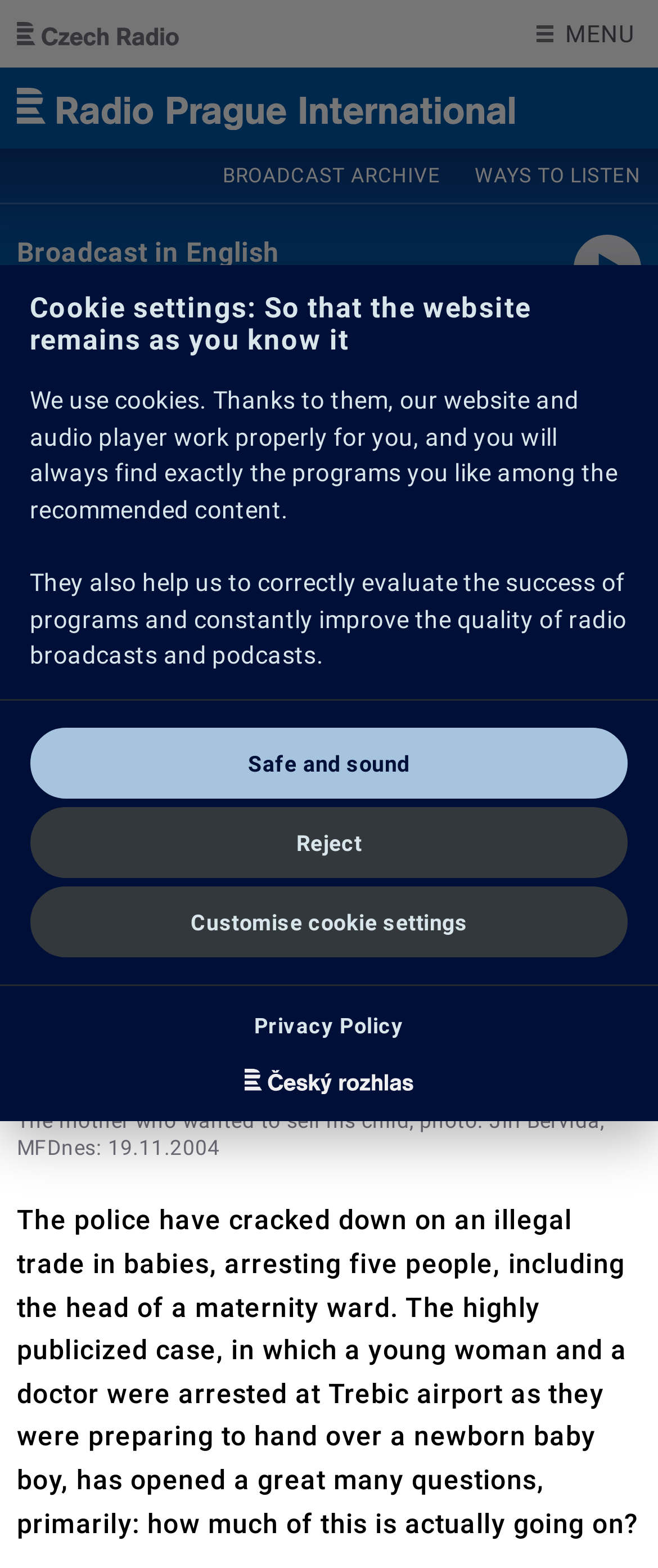What is the topic of the news article?
Please respond to the question with a detailed and thorough explanation.

I found the topic of the news article by looking at the heading element with the text 'Trading in babies highlights adoption problem' located at [0.026, 0.323, 0.974, 0.385]. This heading element is a main heading of the webpage, which suggests that it is the topic of the news article.